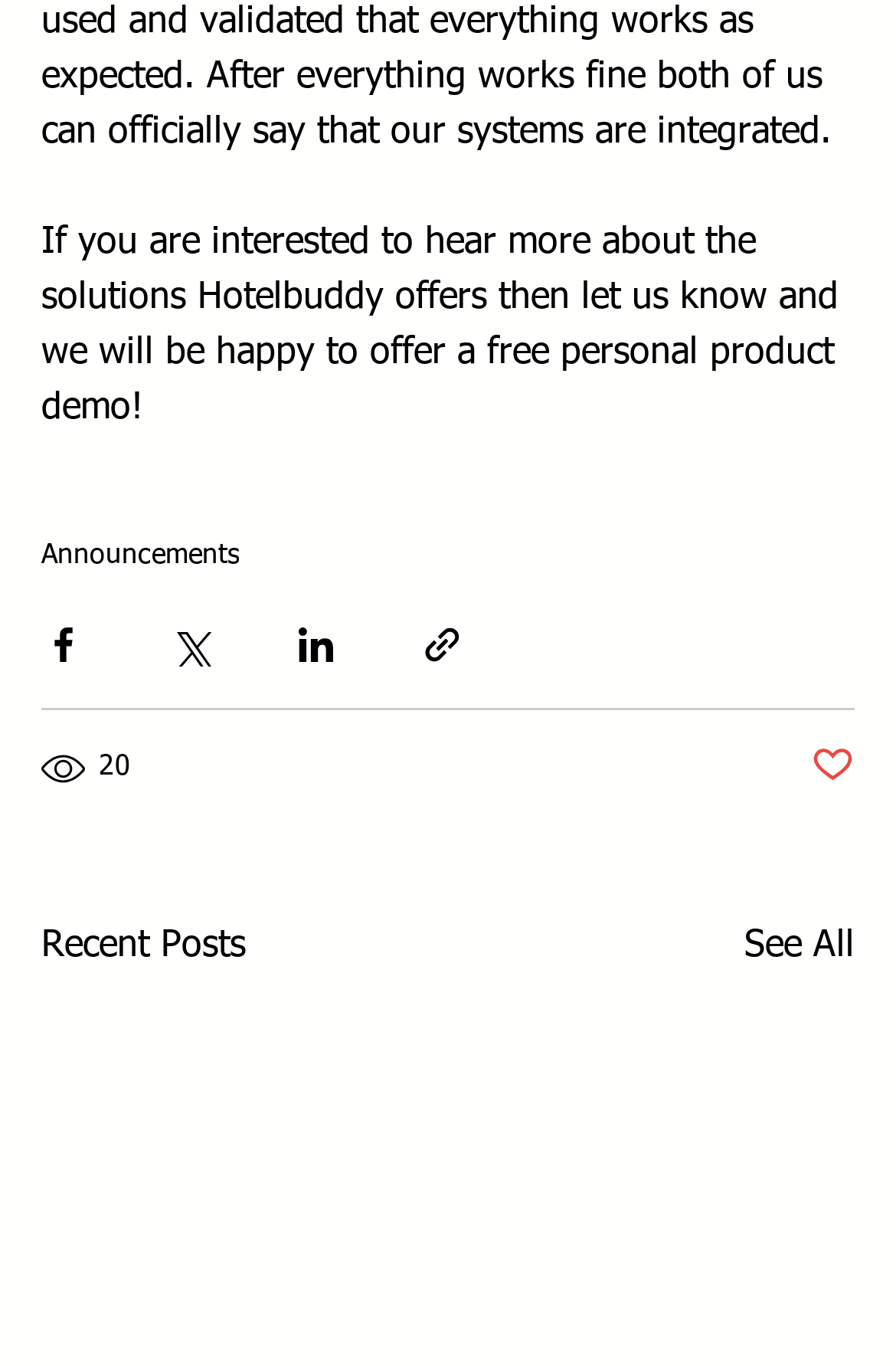From the webpage screenshot, predict the bounding box coordinates (top-left x, top-left y, bottom-right x, bottom-right y) for the UI element described here: title="View Youtube"

None